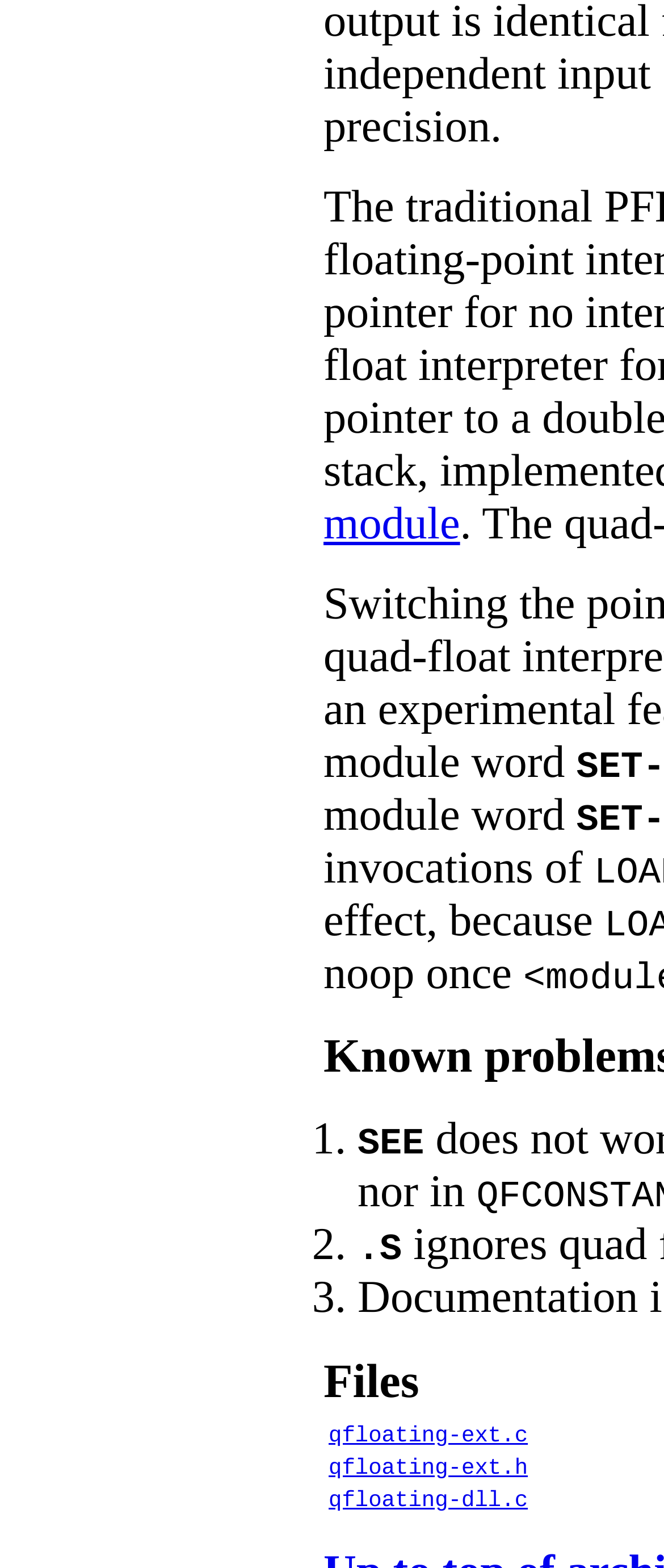What is the x-coordinate of the top-left corner of the link 'qfloating-ext.c'?
Look at the image and provide a short answer using one word or a phrase.

0.495